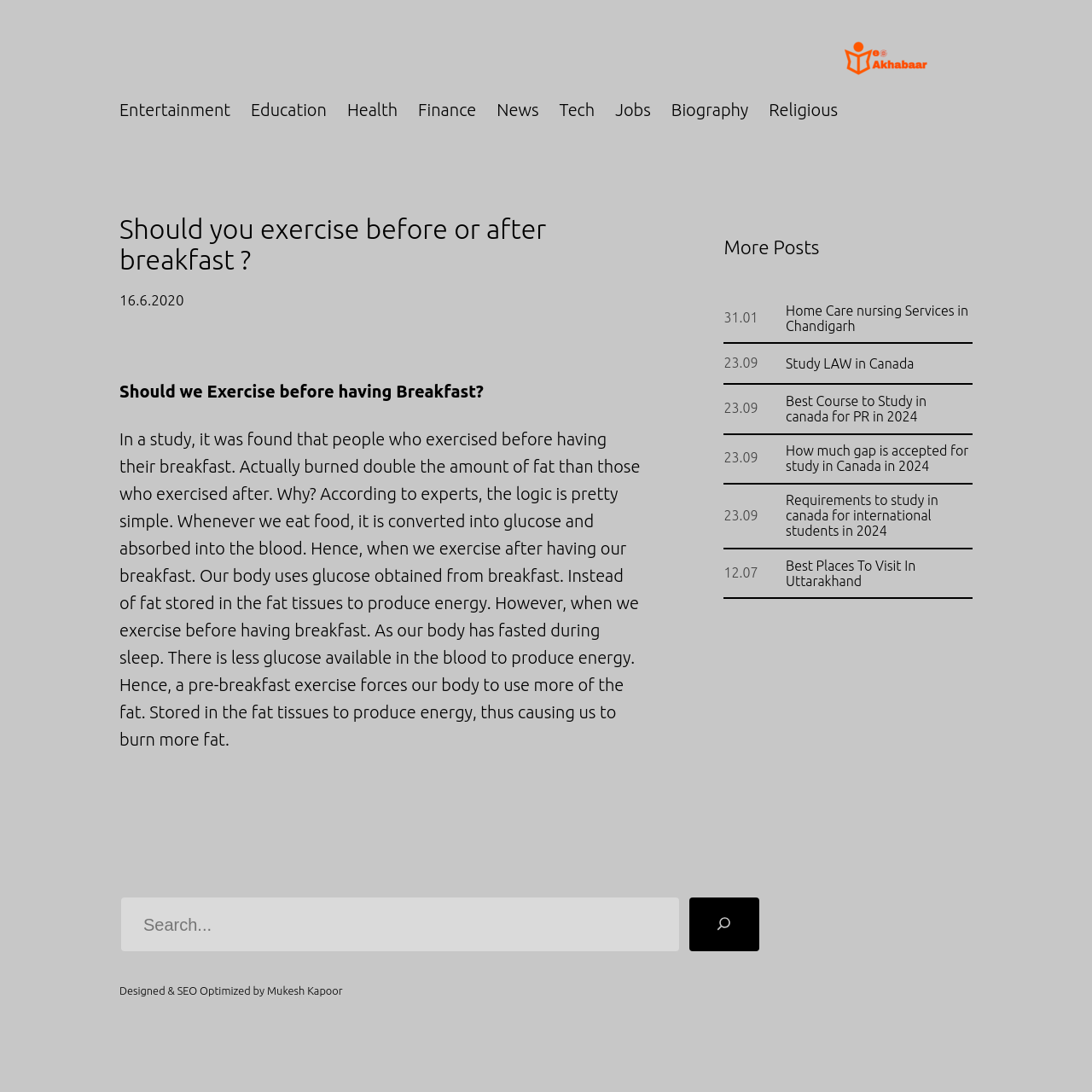Please identify the bounding box coordinates of the area that needs to be clicked to follow this instruction: "View the 'Home Care nursing Services in Chandigarh' post".

[0.72, 0.277, 0.891, 0.305]